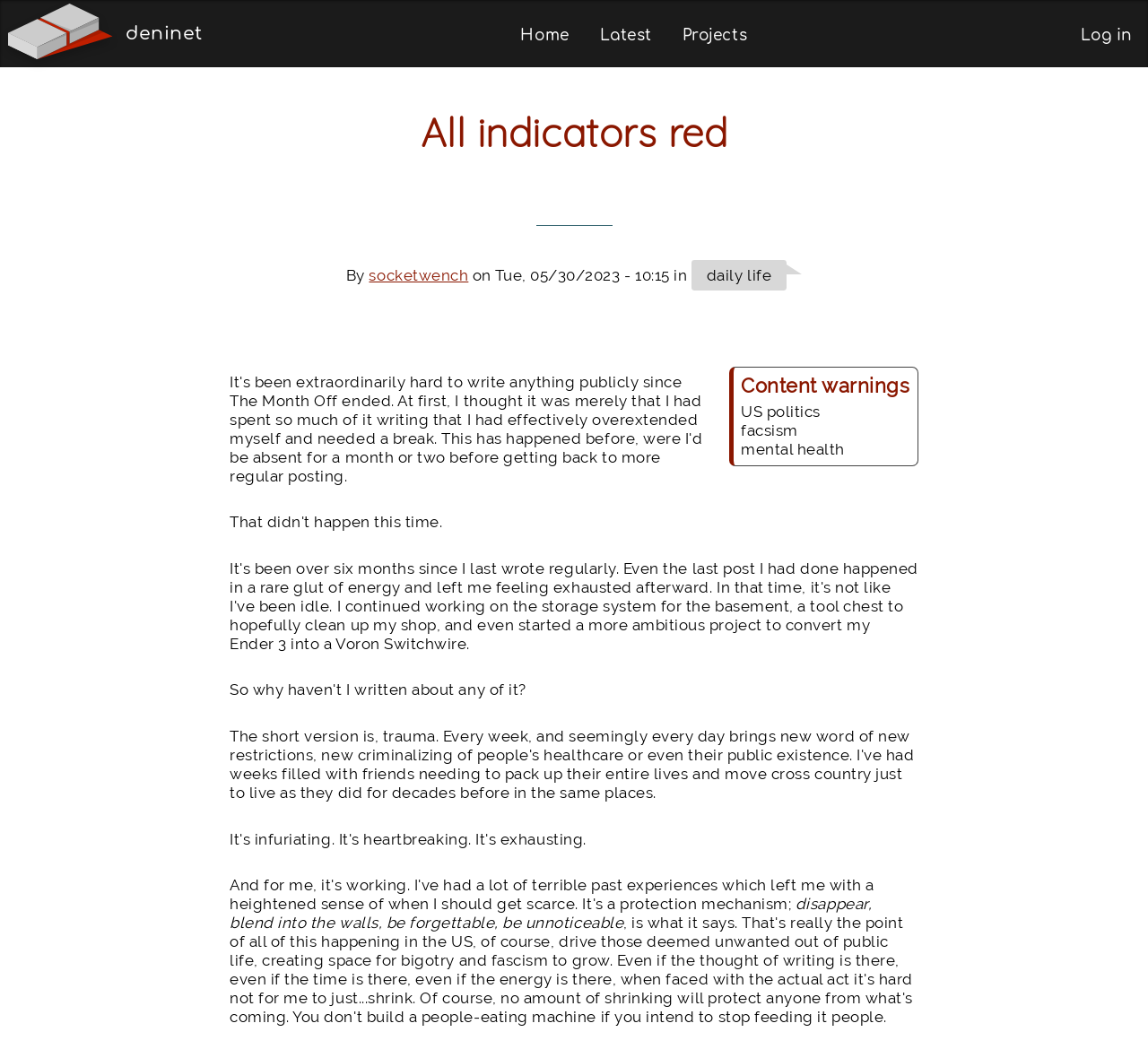Identify the bounding box coordinates for the UI element described as: "Log in".

[0.941, 0.025, 0.987, 0.041]